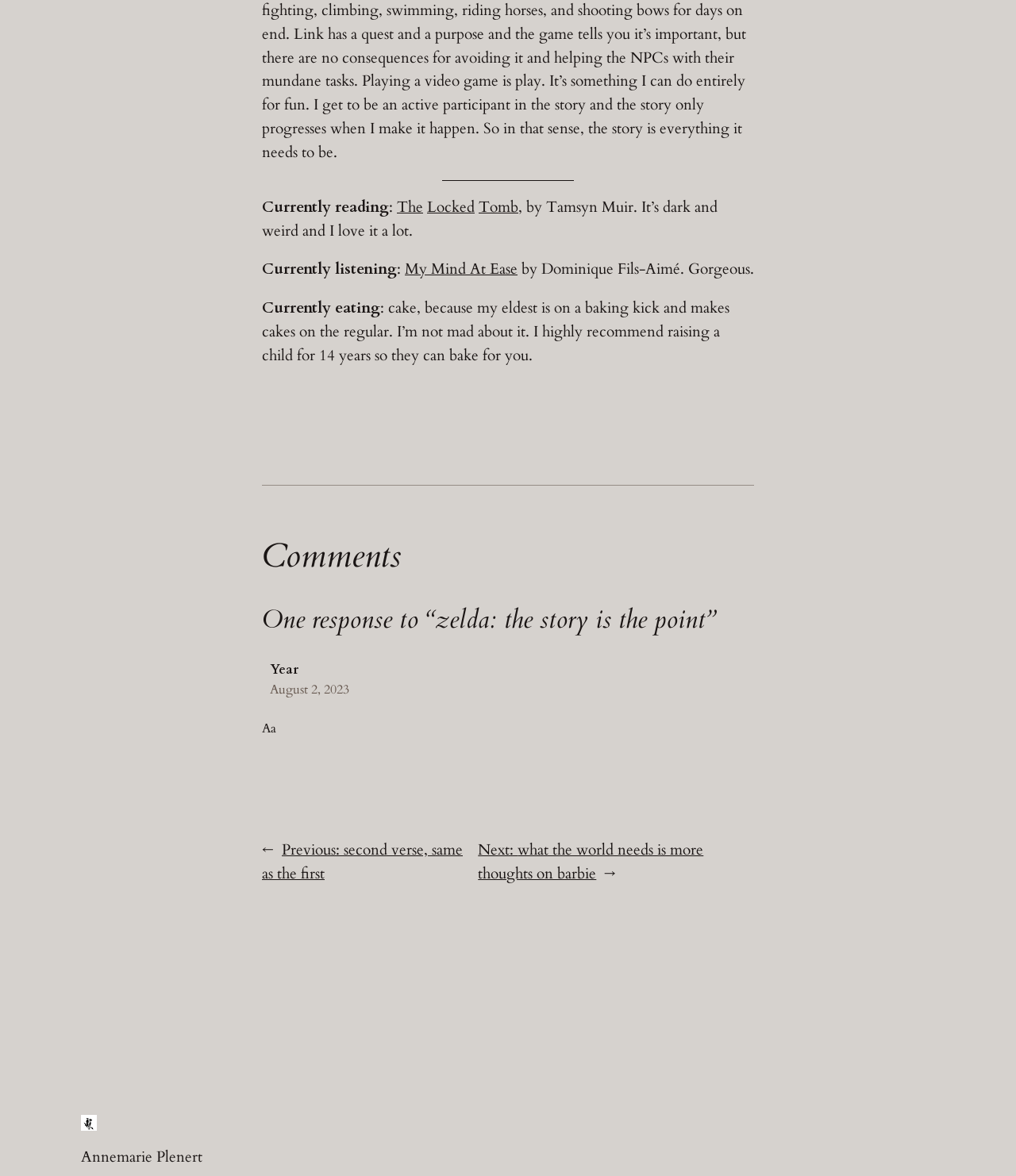What is the title of the latest article?
Examine the webpage screenshot and provide an in-depth answer to the question.

The title of the latest article can be found in the section 'Comments' where it says 'One response to “zelda: the story is the point”'.